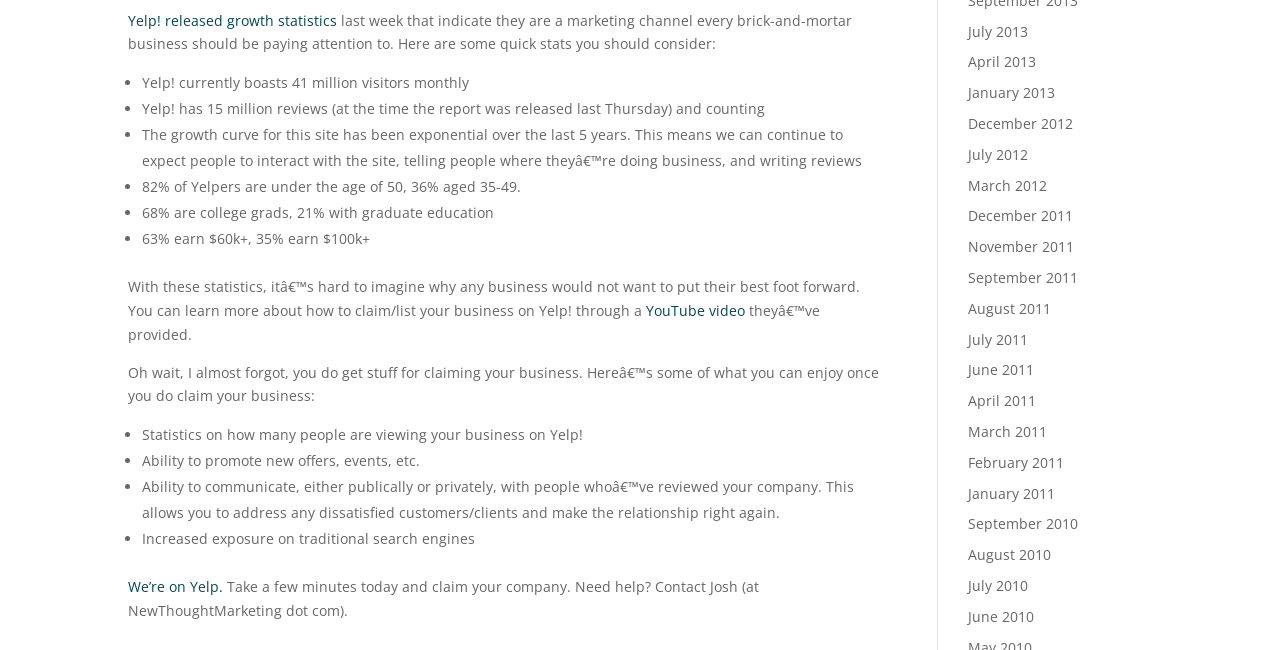Find the bounding box coordinates for the HTML element described as: "We’re on Yelp.". The coordinates should consist of four float values between 0 and 1, i.e., [left, top, right, bottom].

[0.1, 0.888, 0.177, 0.917]